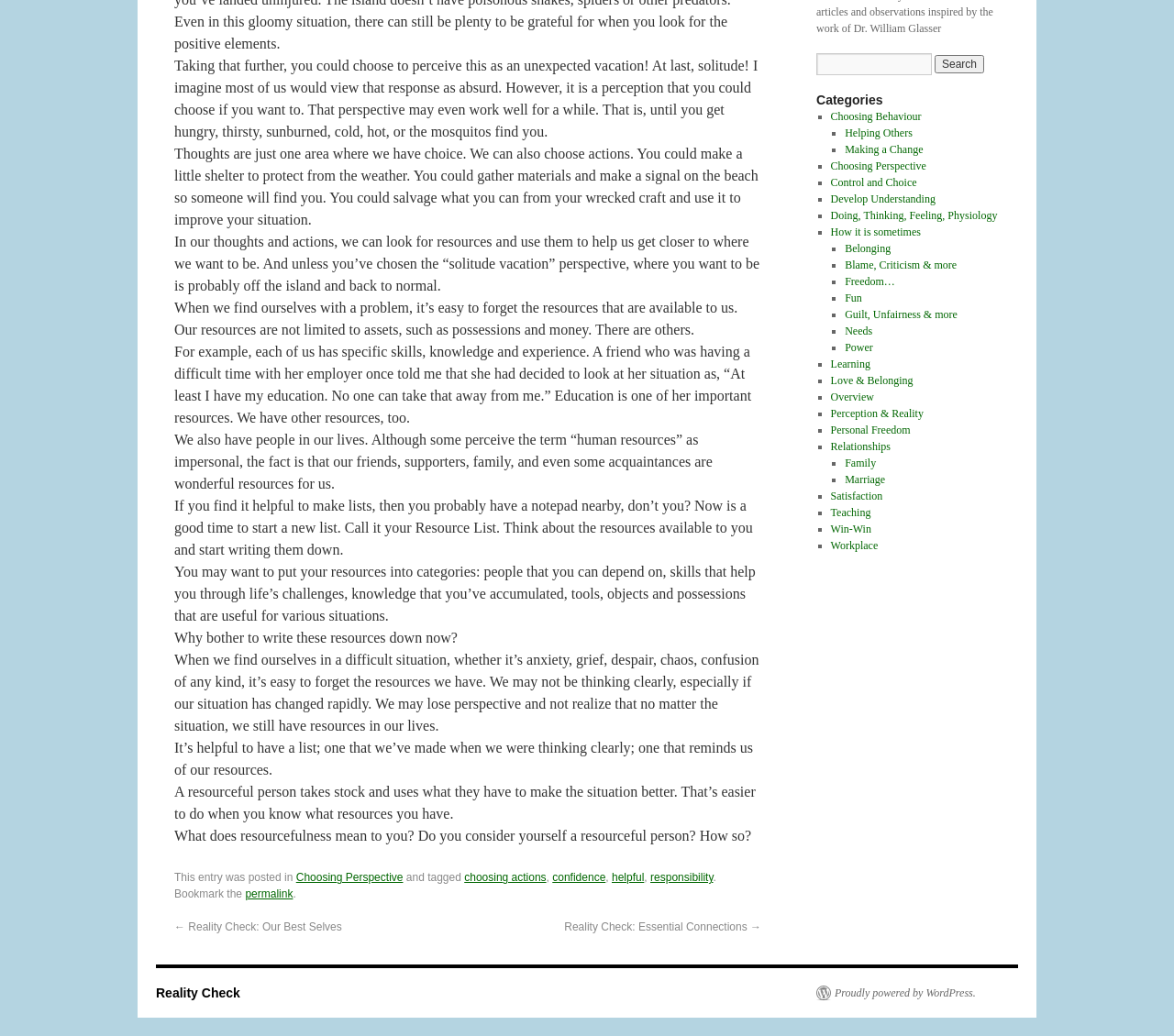Extract the bounding box of the UI element described as: "Control and Choice".

[0.707, 0.17, 0.781, 0.182]